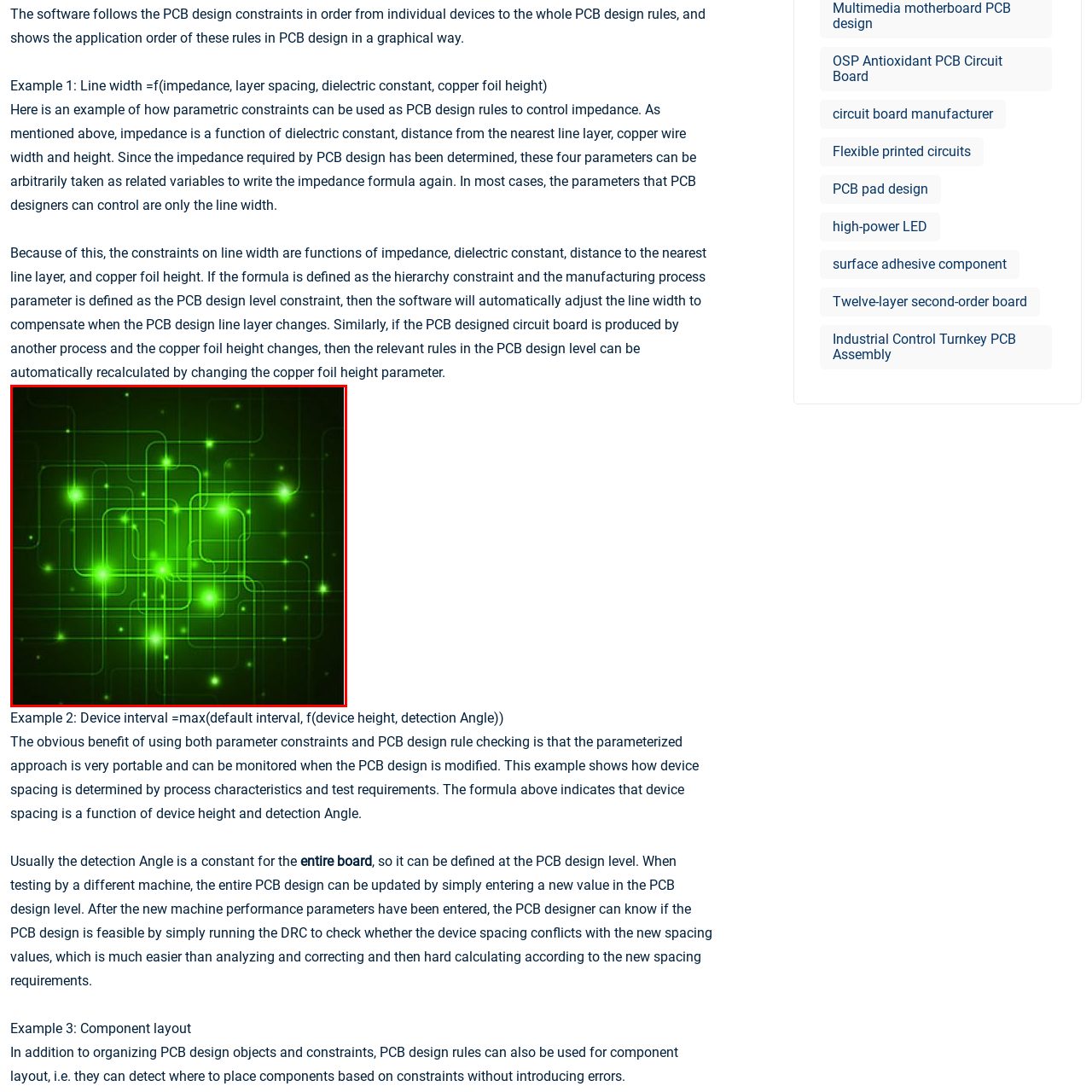Describe in detail the visual content enclosed by the red bounding box.

The image features a visually striking abstract design composed of luminous green lines and glowing nodes set against a dark background. This composition resembles the intricate pathways and circuit layouts found in PCB (Printed Circuit Board) designs. The interconnecting lines symbolize the relationships between various electronic components, highlighting how design constraints affect the overall layout. The glowing points may represent critical connections or junctions, emphasizing the importance of precise functioning in electronic circuitry. This imagery aligns well with discussions surrounding PCB design rules and parameters, showcasing the balance between function and aesthetic in modern electronic design.